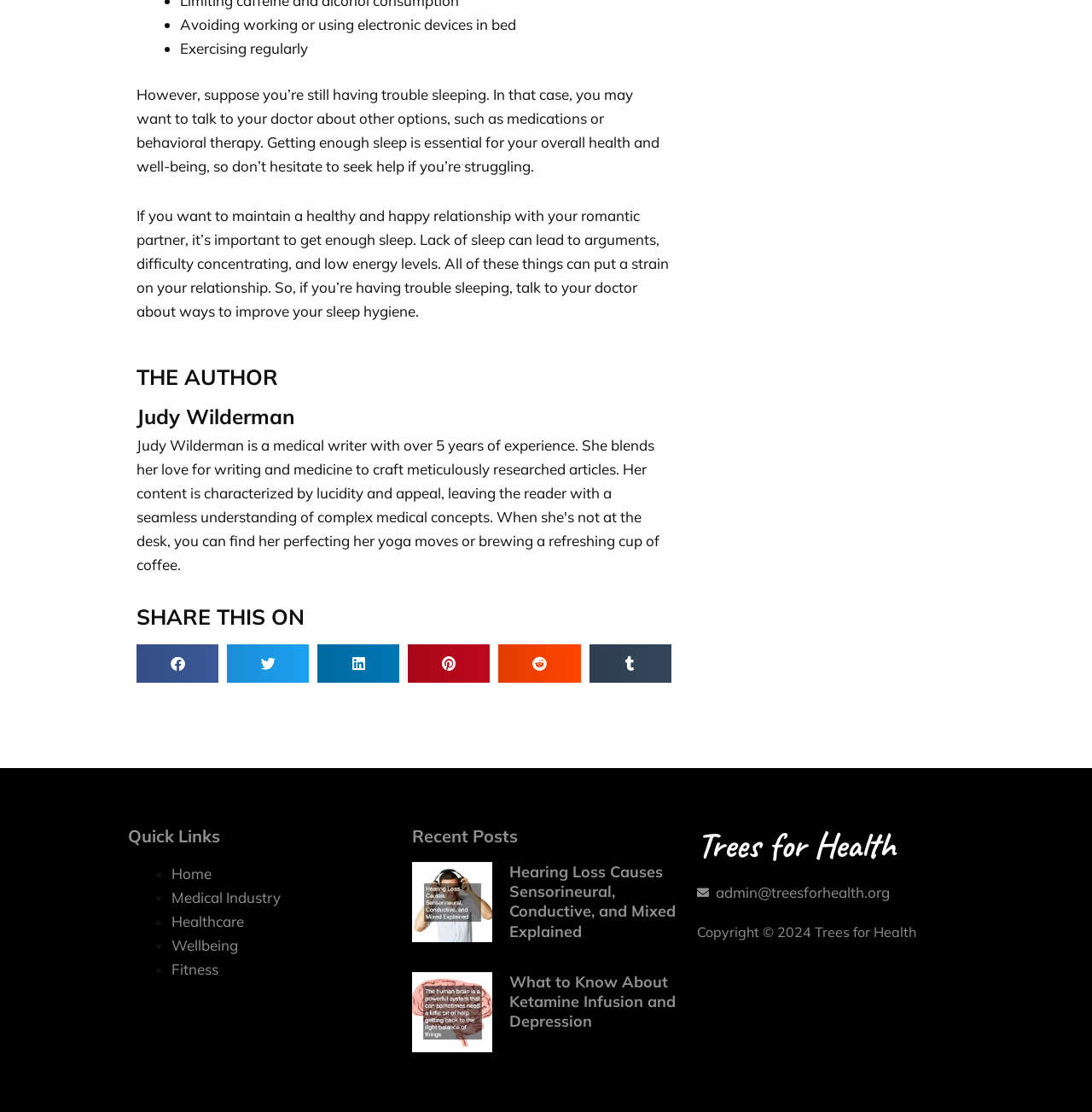Identify the bounding box coordinates for the element you need to click to achieve the following task: "Share on tumblr". Provide the bounding box coordinates as four float numbers between 0 and 1, in the form [left, top, right, bottom].

[0.539, 0.579, 0.615, 0.614]